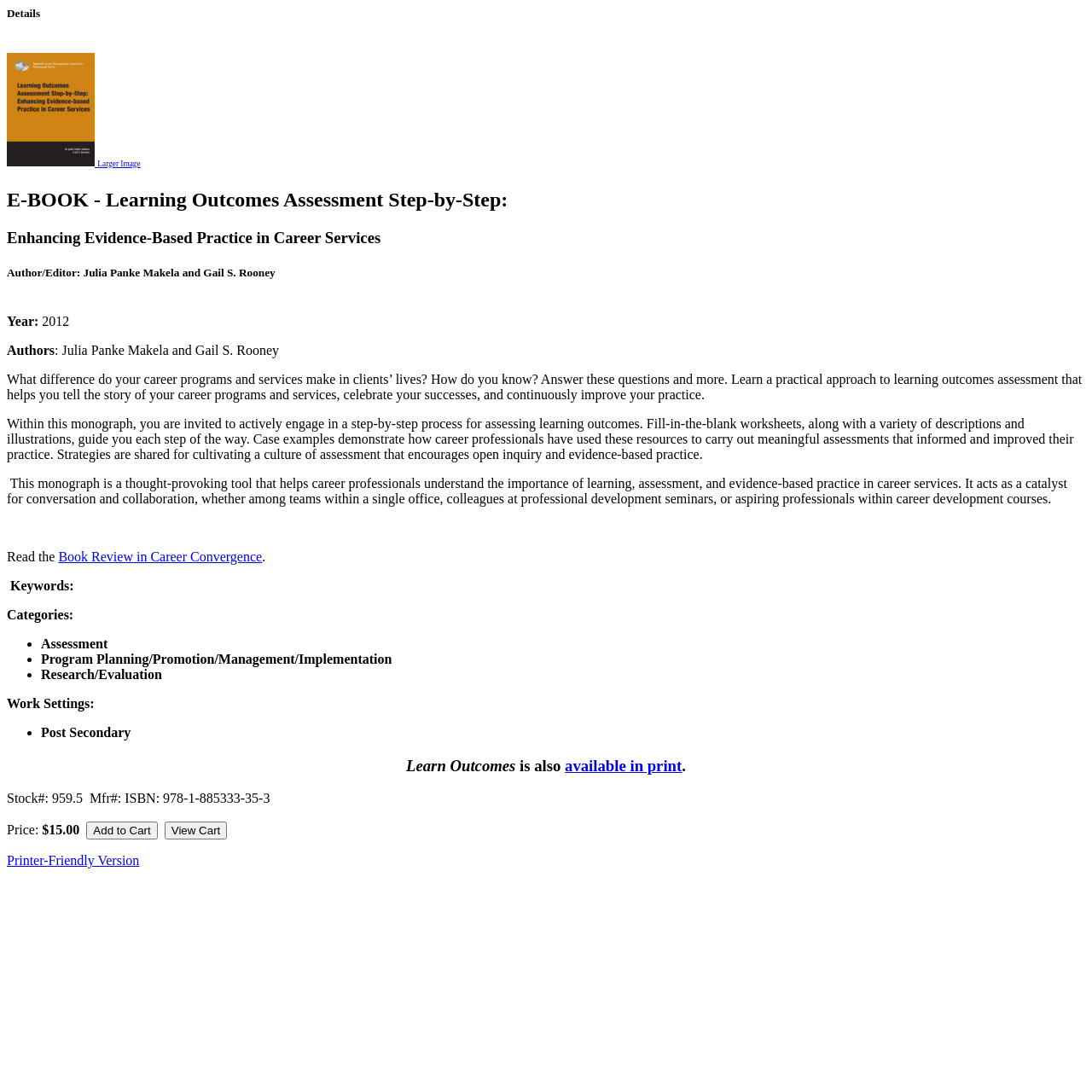Answer this question in one word or a short phrase: What is the price of the e-book?

$15.00